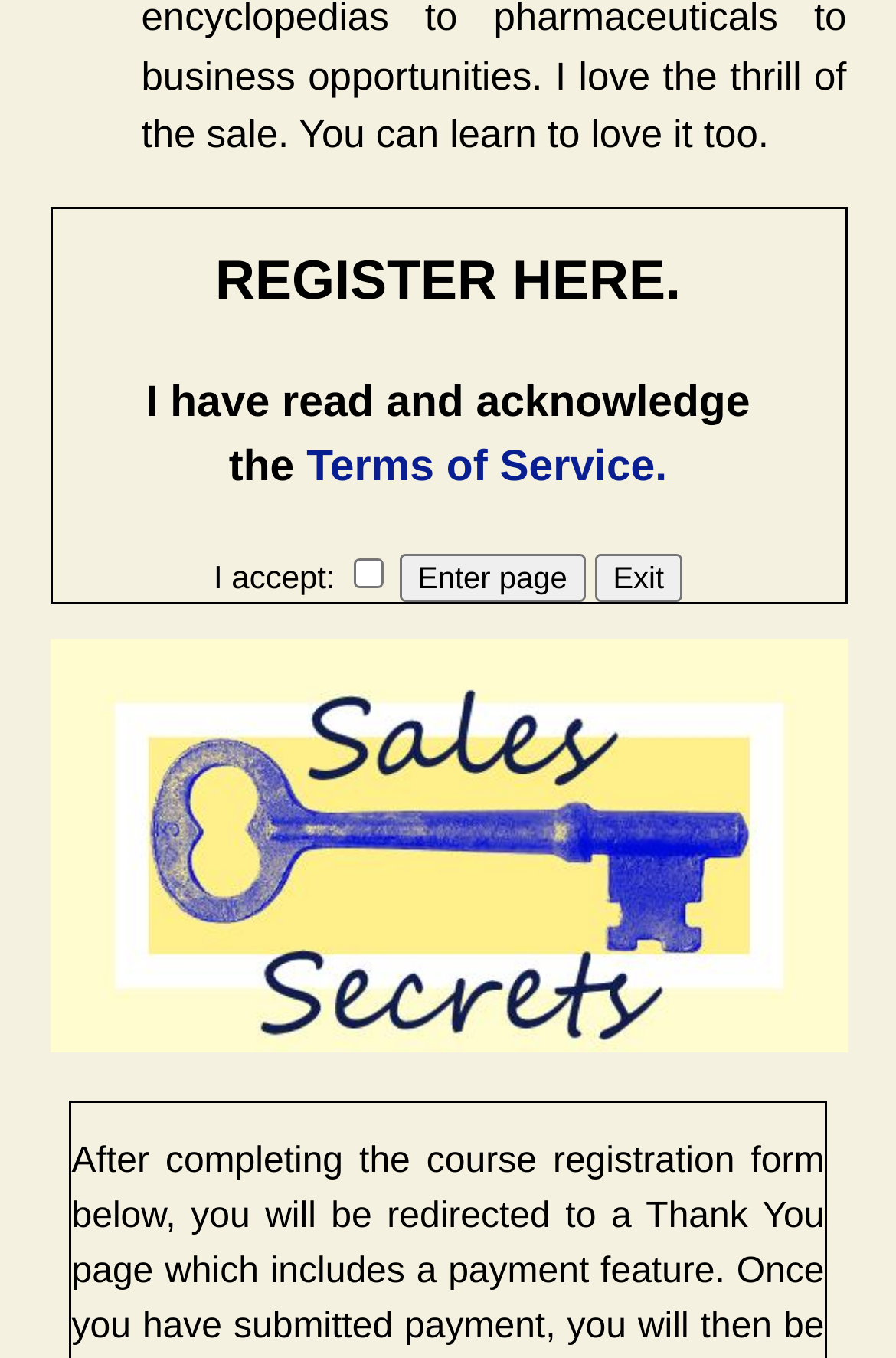Given the element description, predict the bounding box coordinates in the format (top-left x, top-left y, bottom-right x, bottom-right y). Make sure all values are between 0 and 1. Here is the element description: parent_node: I accept: name="agree" value="0"

[0.394, 0.411, 0.428, 0.433]